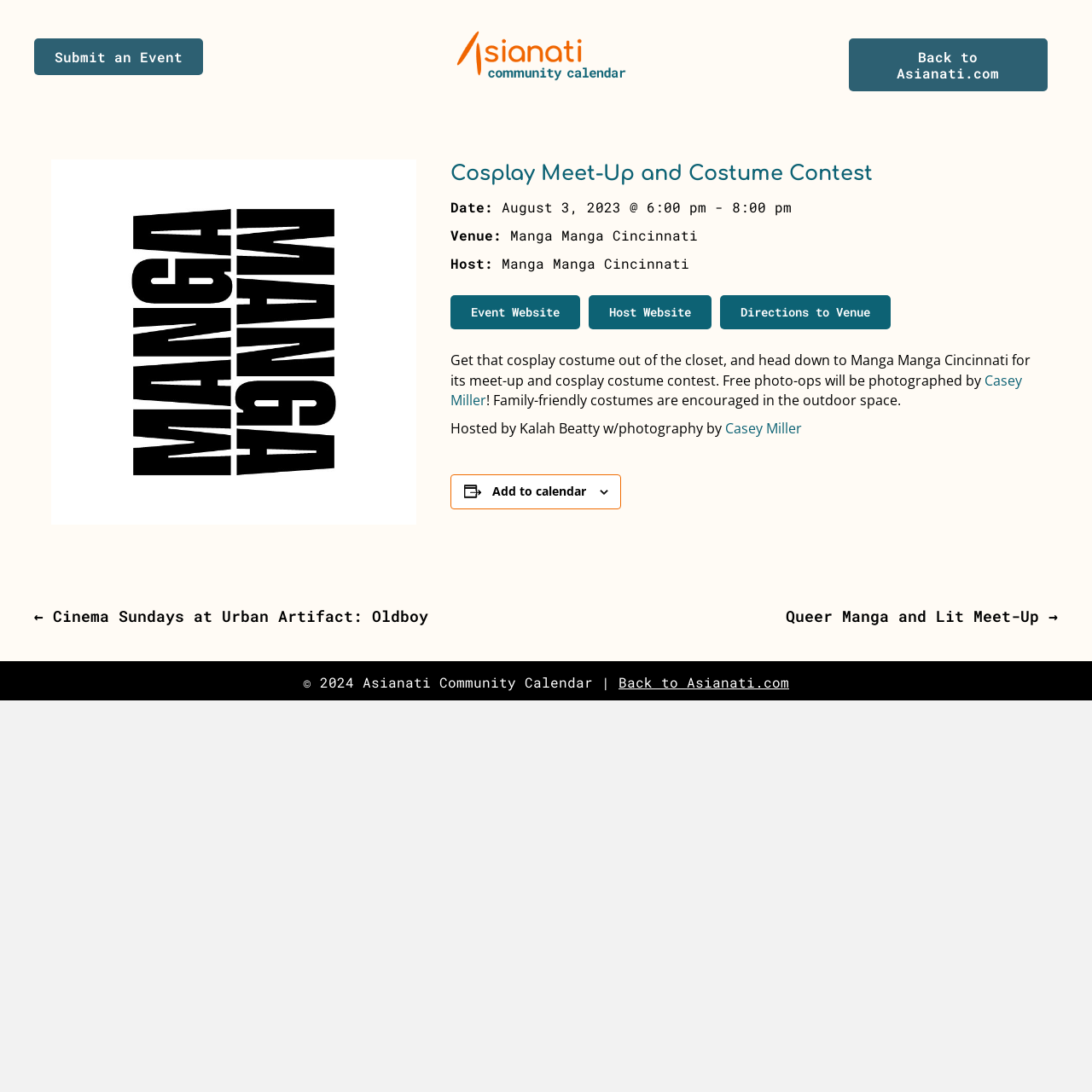Determine the bounding box coordinates for the clickable element required to fulfill the instruction: "Click on the 'Real Delia' link". Provide the coordinates as four float numbers between 0 and 1, i.e., [left, top, right, bottom].

None